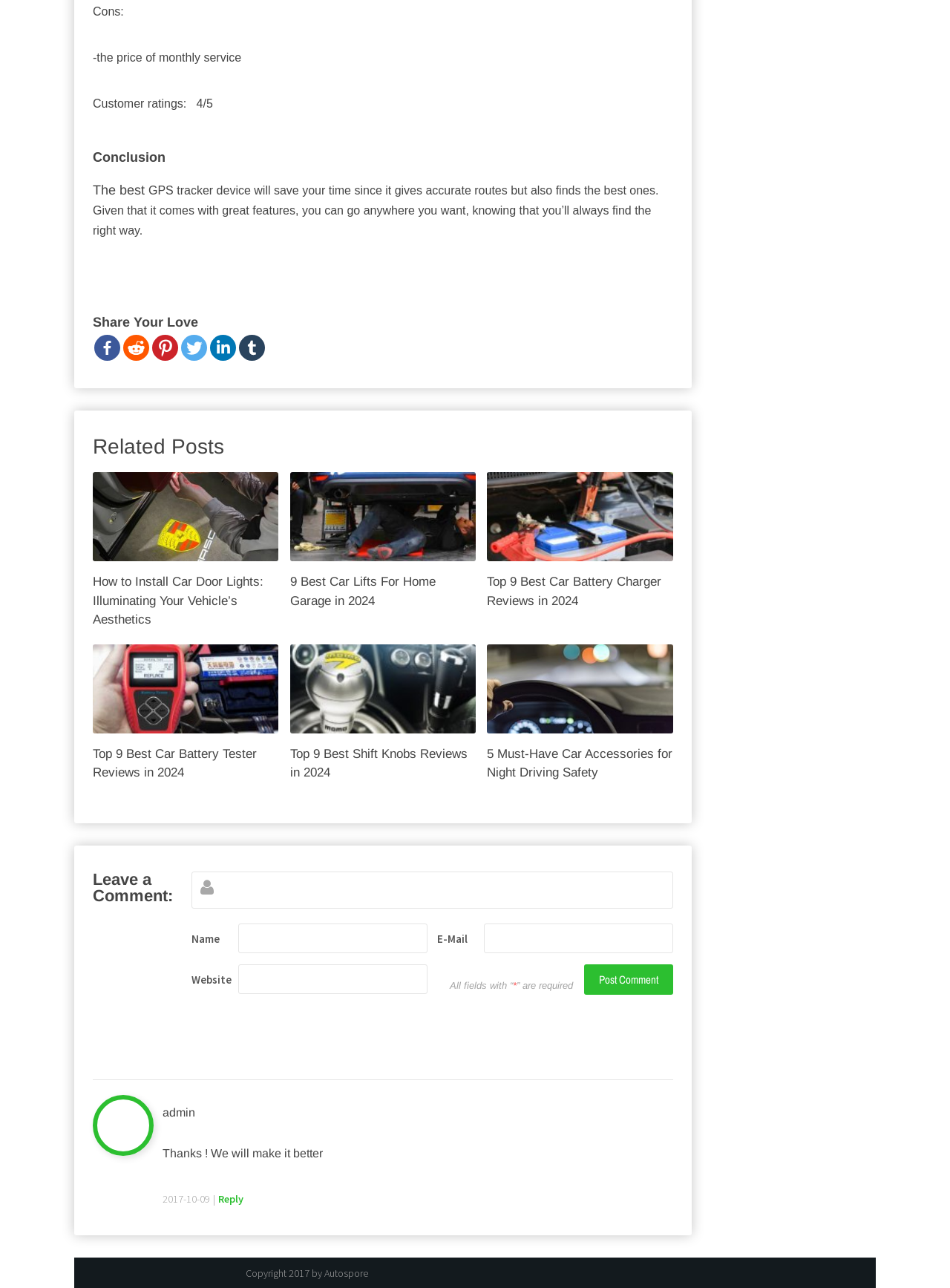Please predict the bounding box coordinates of the element's region where a click is necessary to complete the following instruction: "Post a comment". The coordinates should be represented by four float numbers between 0 and 1, i.e., [left, top, right, bottom].

[0.614, 0.749, 0.708, 0.772]